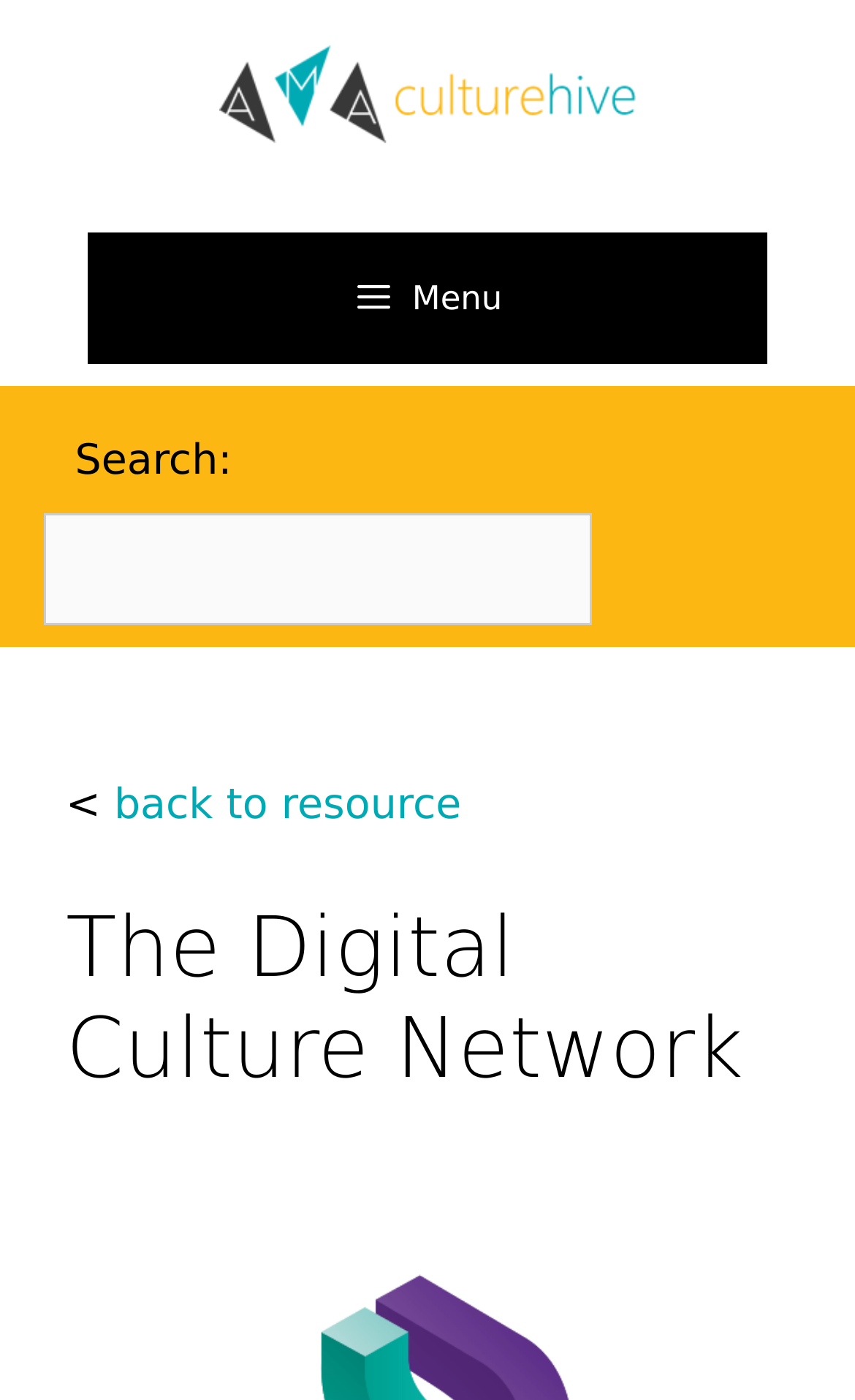Determine the bounding box coordinates for the HTML element mentioned in the following description: "title="CultureHive"". The coordinates should be a list of four floats ranging from 0 to 1, represented as [left, top, right, bottom].

[0.256, 0.05, 0.744, 0.084]